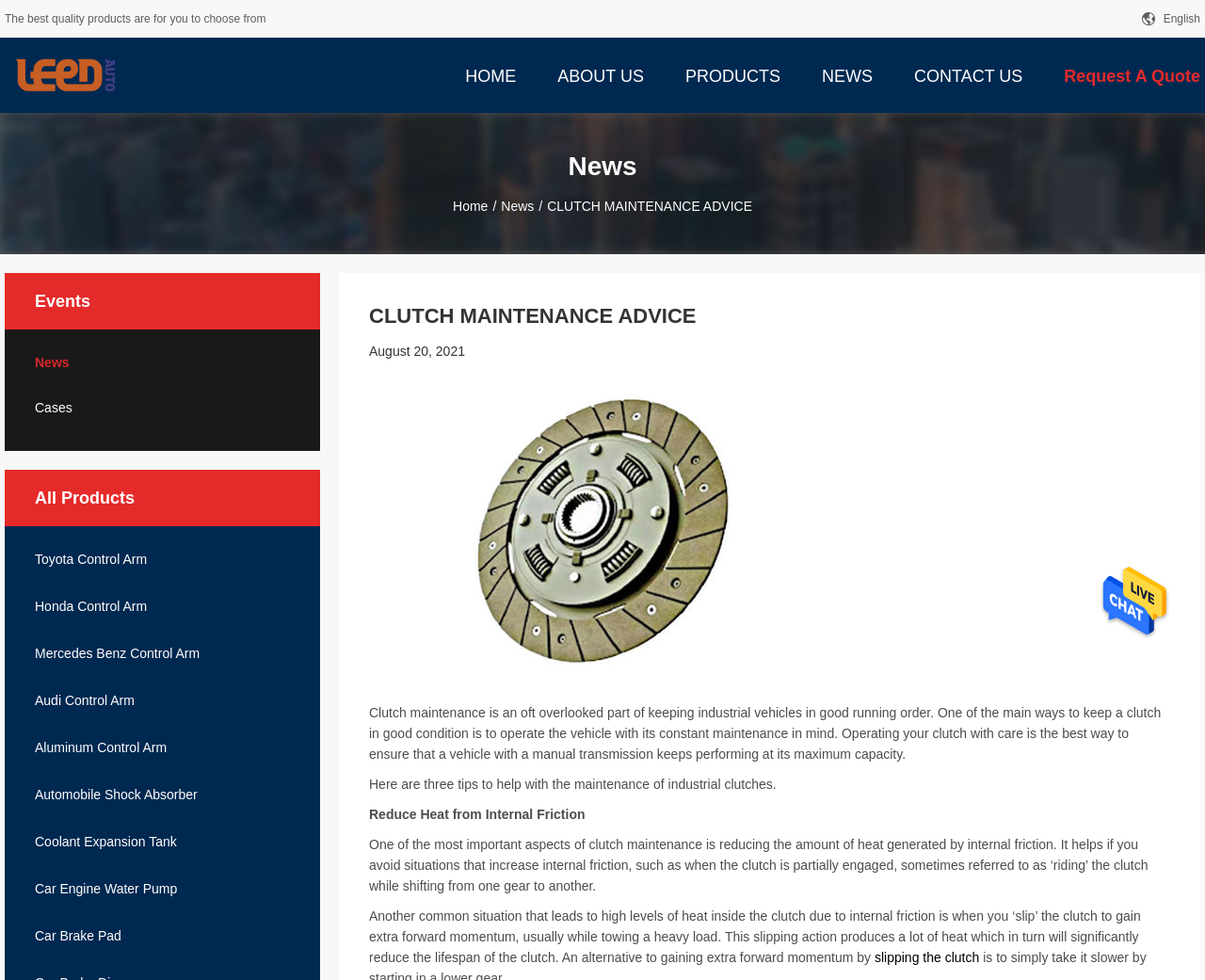Please identify the bounding box coordinates of the area I need to click to accomplish the following instruction: "Click the HOME link".

[0.377, 0.038, 0.438, 0.115]